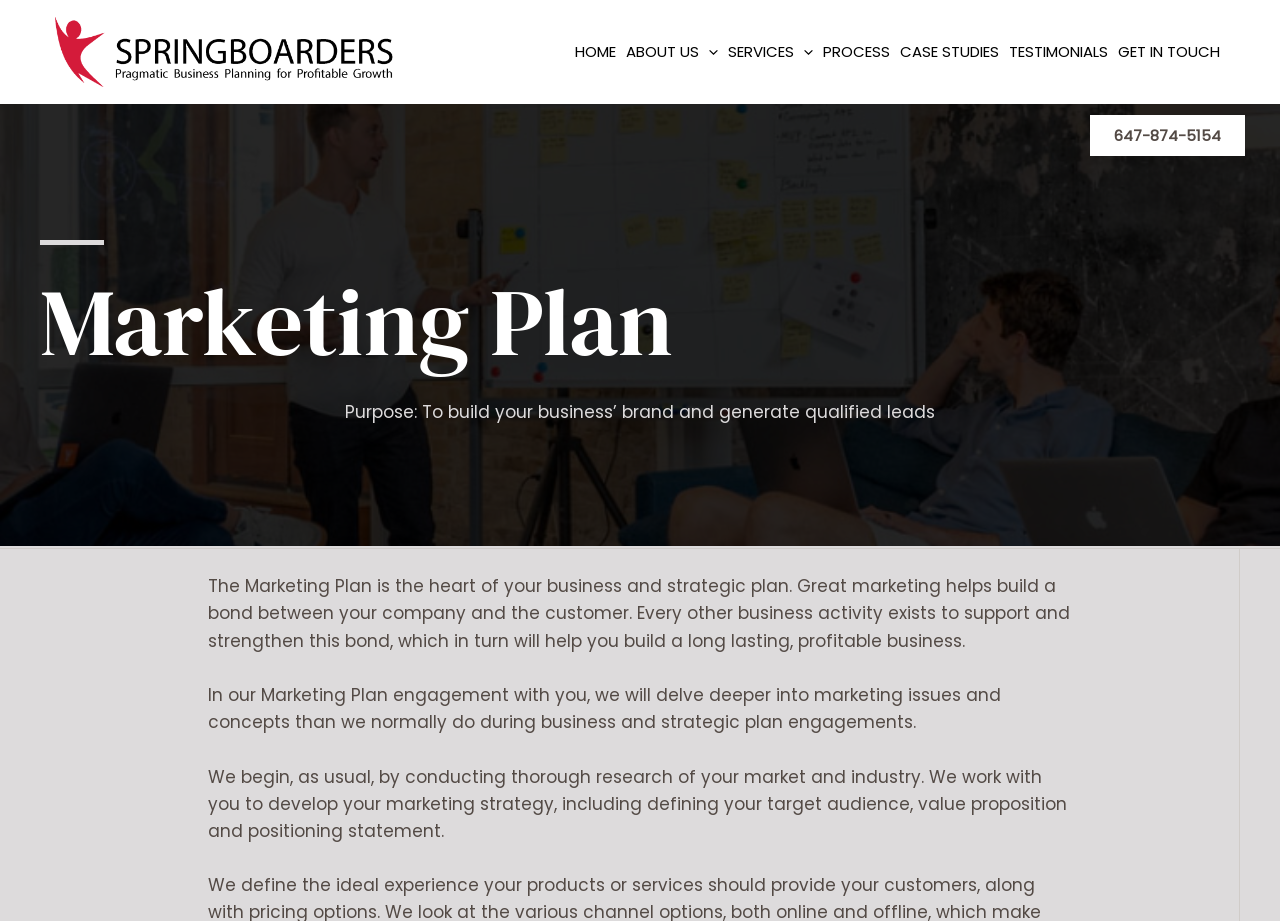Please give a one-word or short phrase response to the following question: 
What is the navigation menu item after 'HOME'?

ABOUT US